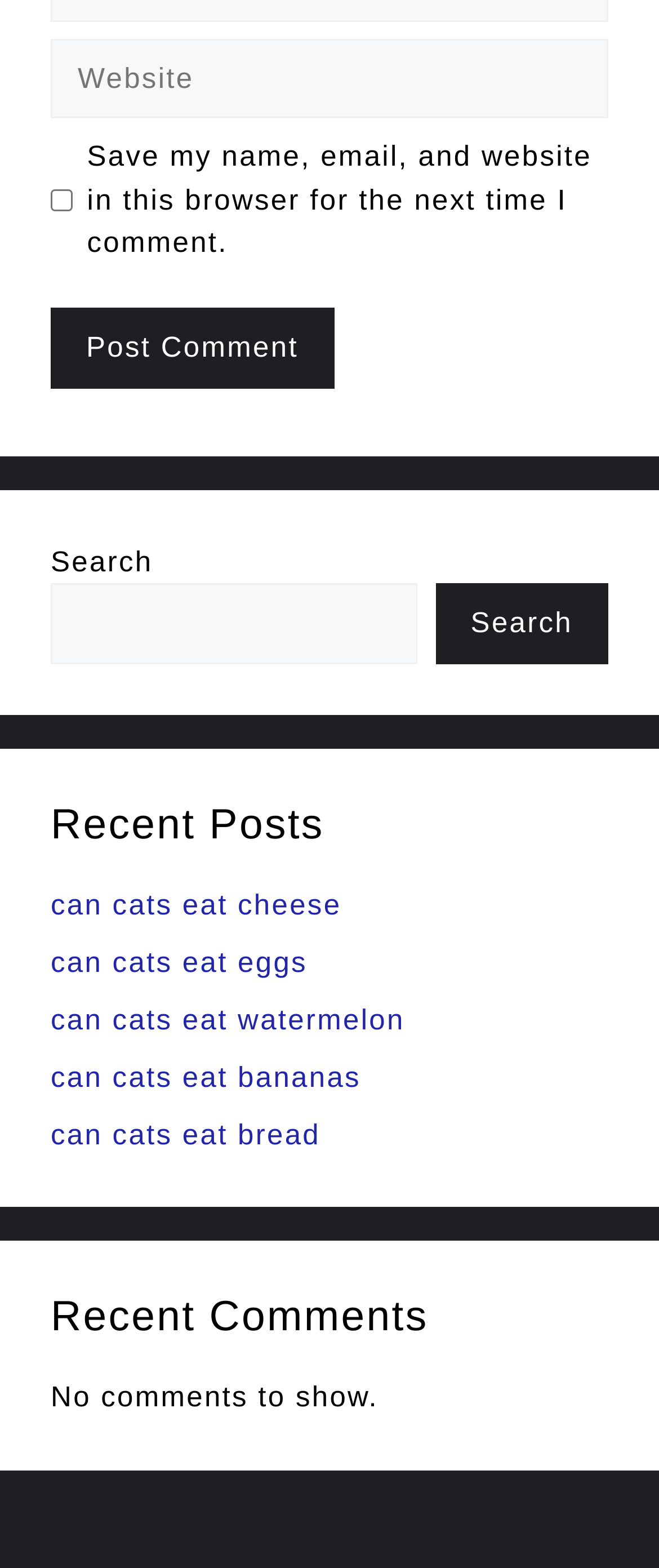Pinpoint the bounding box coordinates of the clickable element to carry out the following instruction: "Enter website."

[0.077, 0.025, 0.923, 0.076]